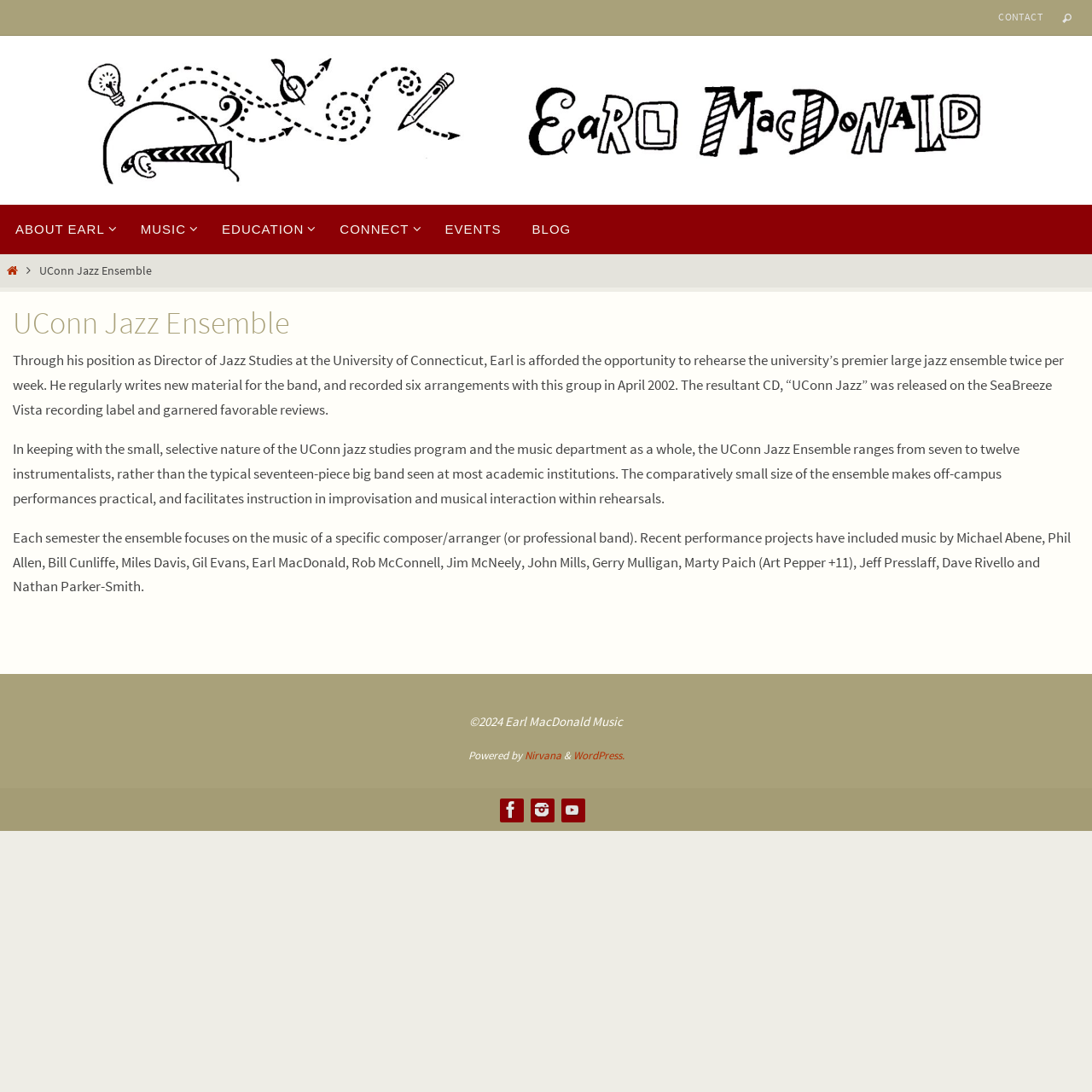What is the name of the jazz ensemble?
Make sure to answer the question with a detailed and comprehensive explanation.

The name of the jazz ensemble can be found in the heading element with the text 'UConn Jazz Ensemble' which is located at the top of the webpage, indicating that the webpage is about the UConn Jazz Ensemble.